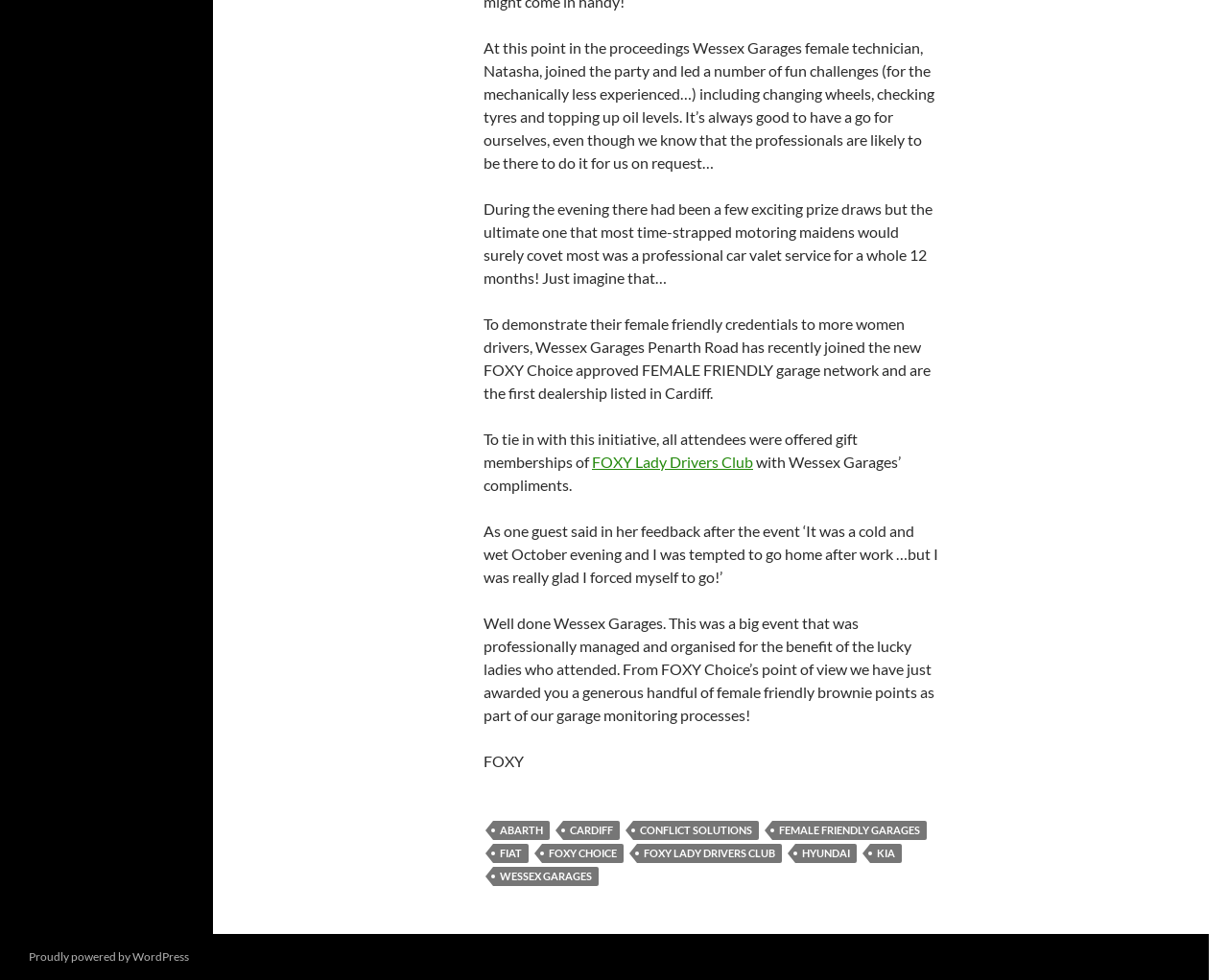Find the bounding box coordinates of the element's region that should be clicked in order to follow the given instruction: "Go to WESSEX GARAGES". The coordinates should consist of four float numbers between 0 and 1, i.e., [left, top, right, bottom].

[0.402, 0.885, 0.488, 0.904]